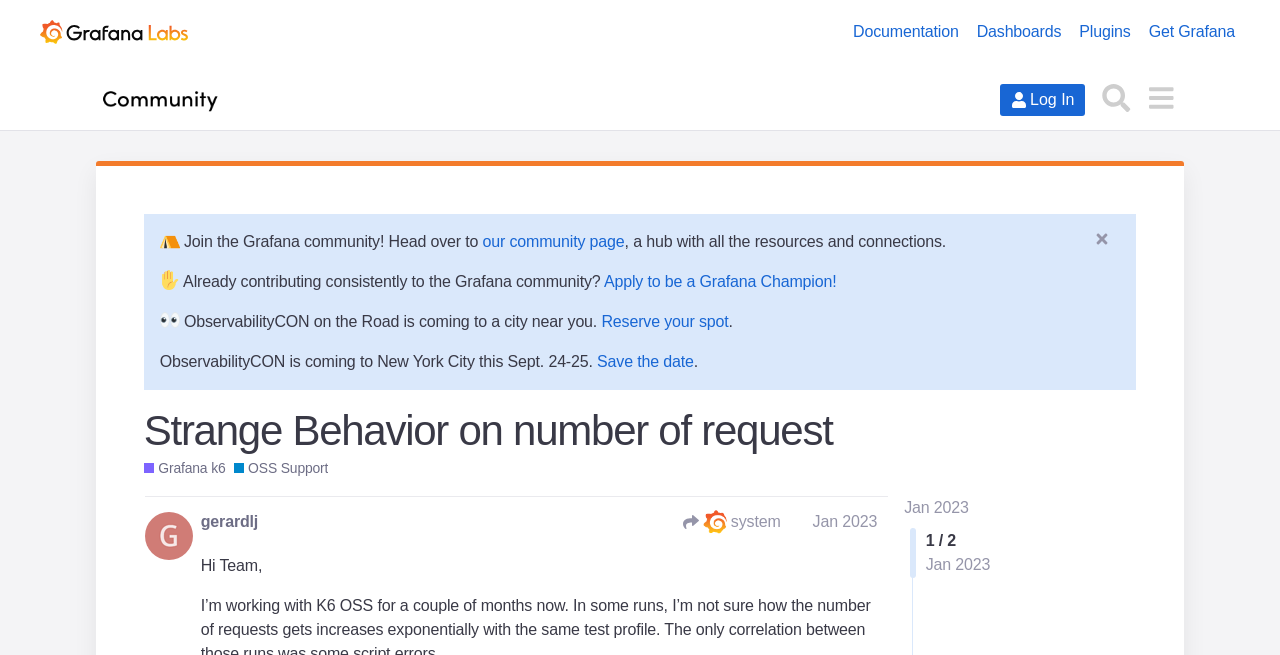From the webpage screenshot, identify the region described by Magnesium Oxide. Provide the bounding box coordinates as (top-left x, top-left y, bottom-right x, bottom-right y), with each value being a floating point number between 0 and 1.

None